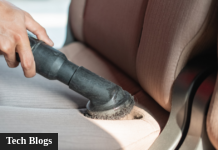Analyze the image and answer the question with as much detail as possible: 
What is the title of the article being illustrated?

The image serves as an illustration for the article titled 'Things to Consider During Buying Vacuum Cleaner for Car', which provides practical tips for car maintenance enthusiasts on what to consider when buying a vacuum cleaner for their vehicle.